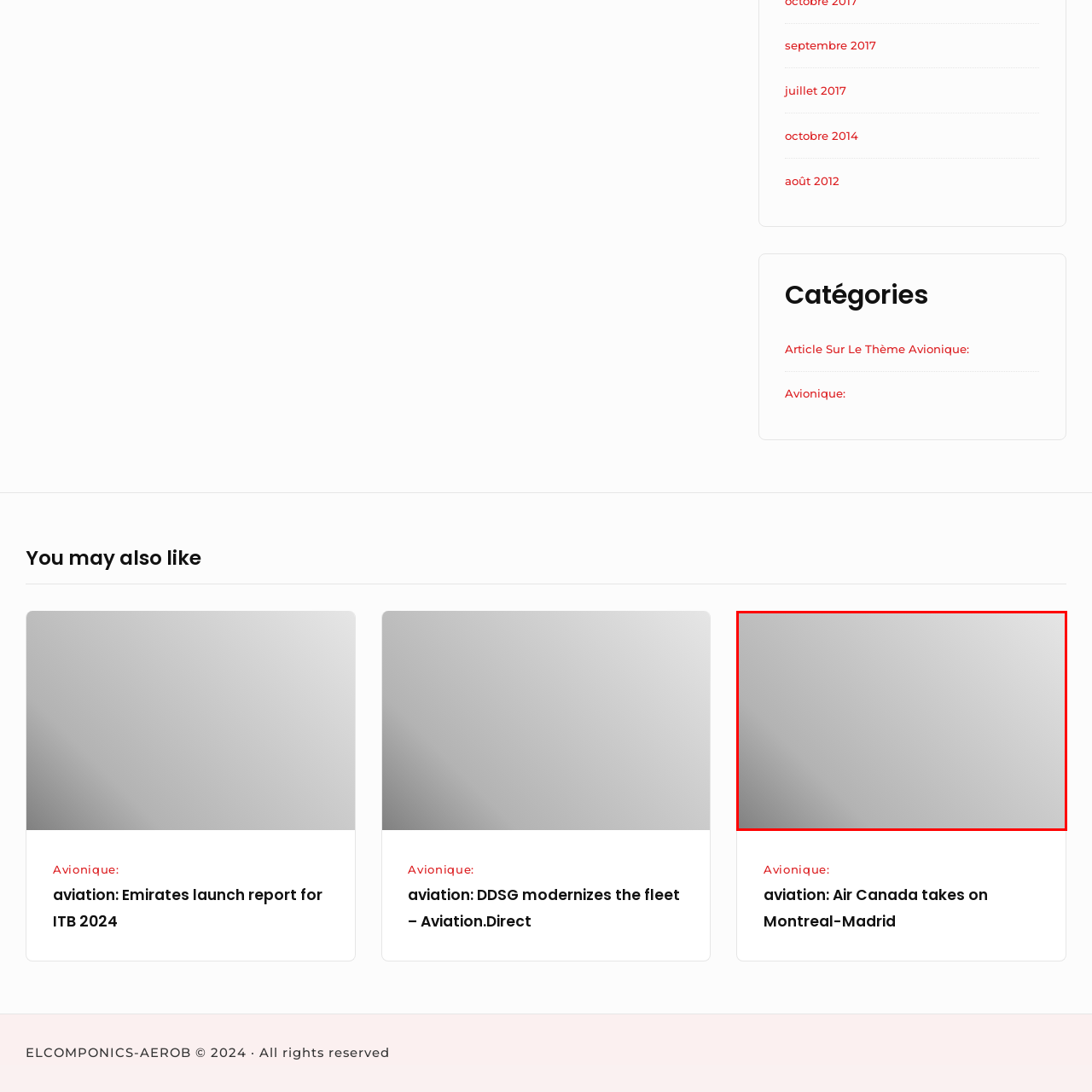Which airline is mentioned in the article?
Study the image surrounded by the red bounding box and answer the question comprehensively, based on the details you see.

The article is about Air Canada's operations or news relating to the Montreal-Madrid route, which indicates that Air Canada is the airline mentioned in the article.